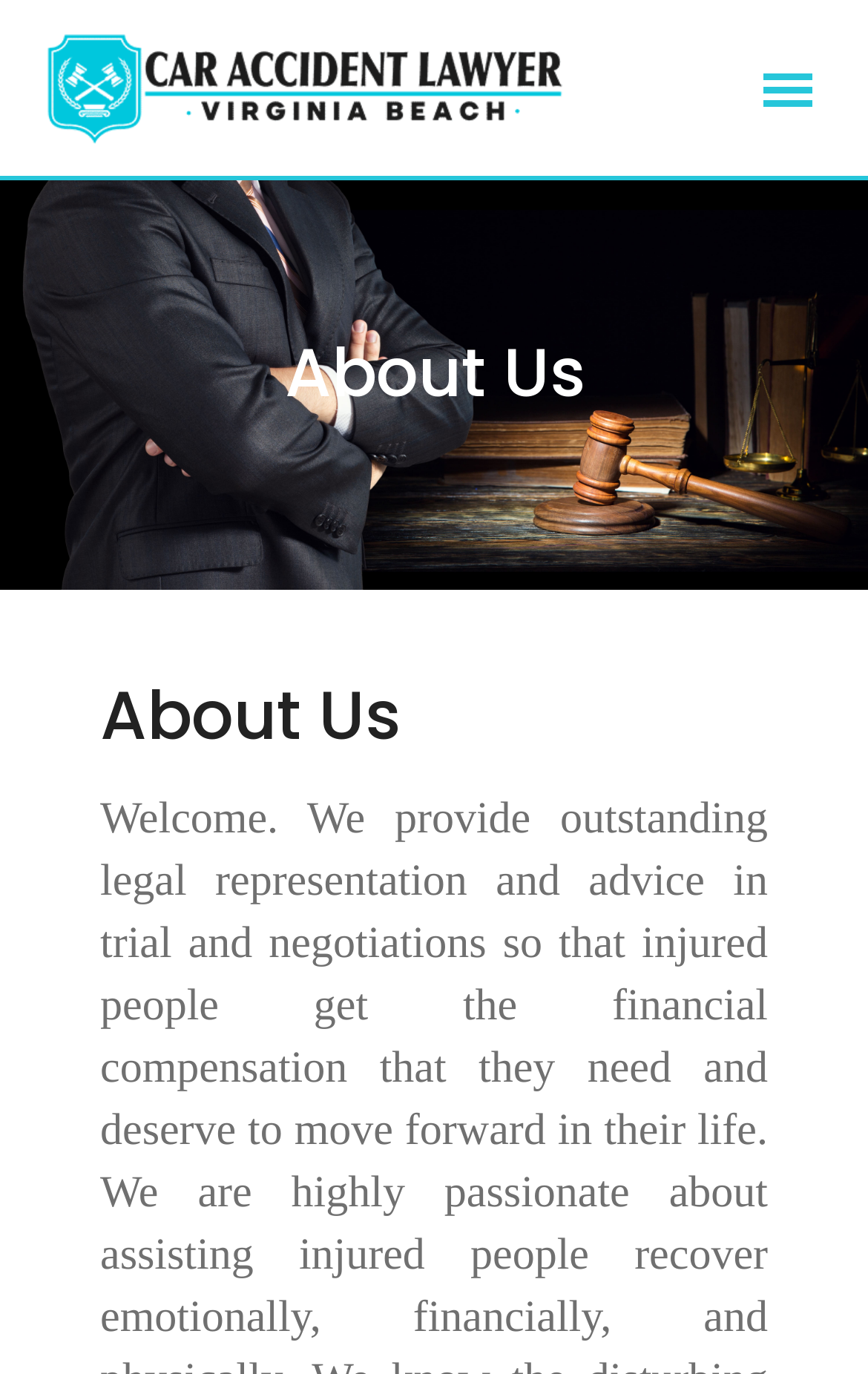Using the webpage screenshot and the element description alt="Car Accident Lawyer Virginia Beach", determine the bounding box coordinates. Specify the coordinates in the format (top-left x, top-left y, bottom-right x, bottom-right y) with values ranging from 0 to 1.

[0.0, 0.045, 0.695, 0.077]